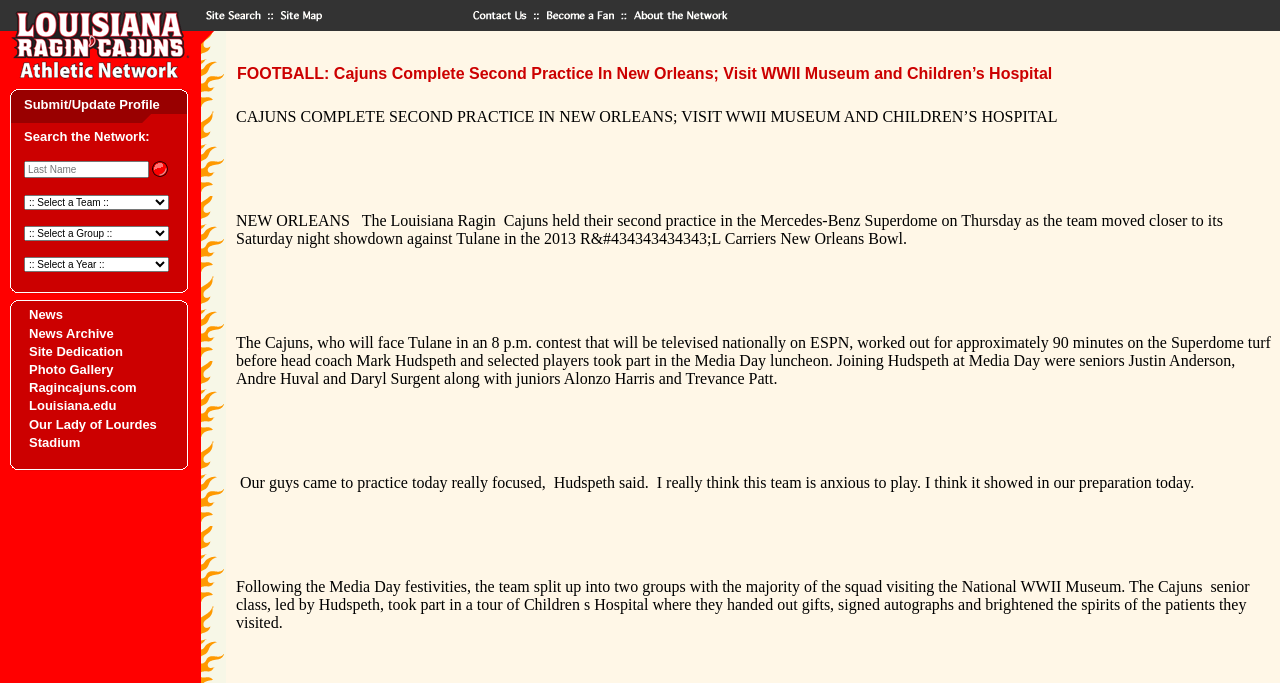Identify the bounding box coordinates for the UI element described as: "Twitter".

None